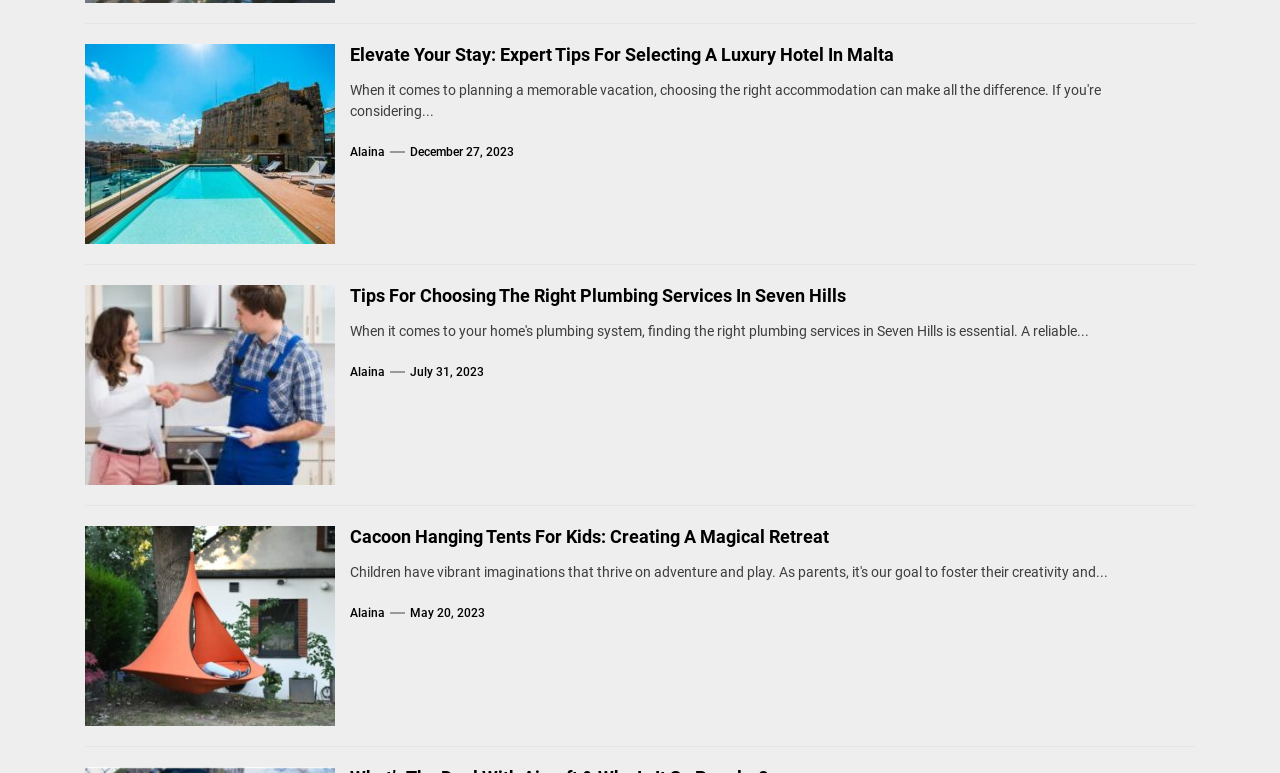Please identify the coordinates of the bounding box for the clickable region that will accomplish this instruction: "read the article about Cacoon Hanging Tents For Kids".

[0.273, 0.68, 0.922, 0.708]